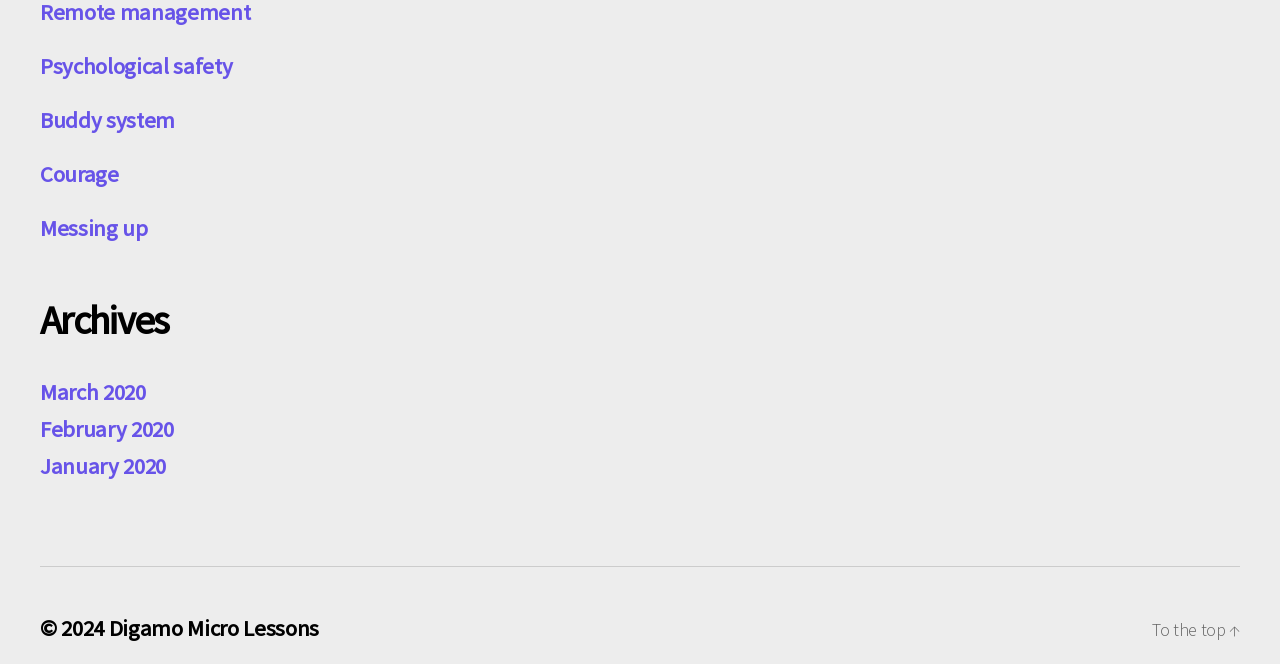How many archive links are there?
Using the visual information from the image, give a one-word or short-phrase answer.

3